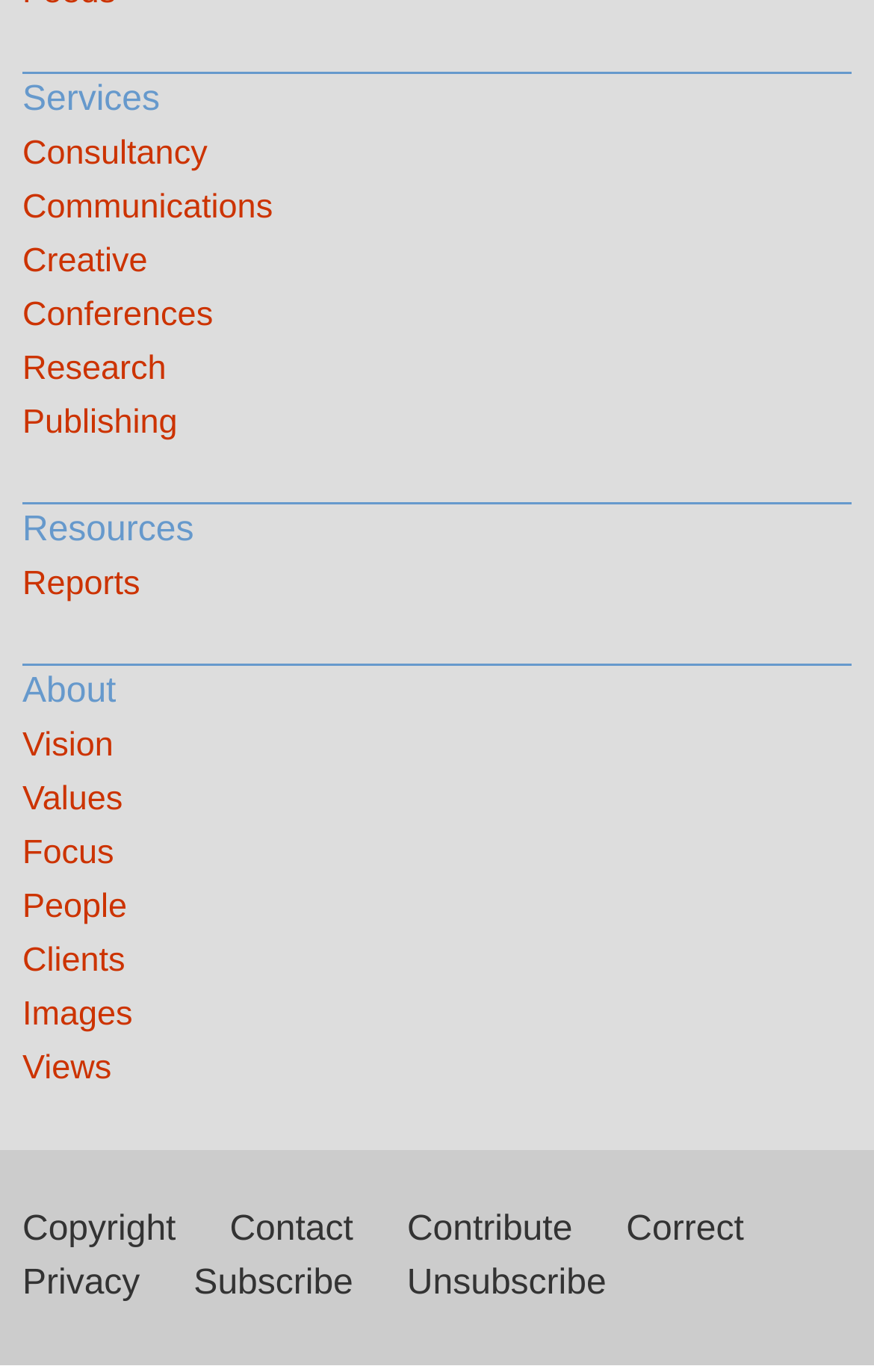Find the bounding box coordinates of the element's region that should be clicked in order to follow the given instruction: "Get in touch with the organization". The coordinates should consist of four float numbers between 0 and 1, i.e., [left, top, right, bottom].

None